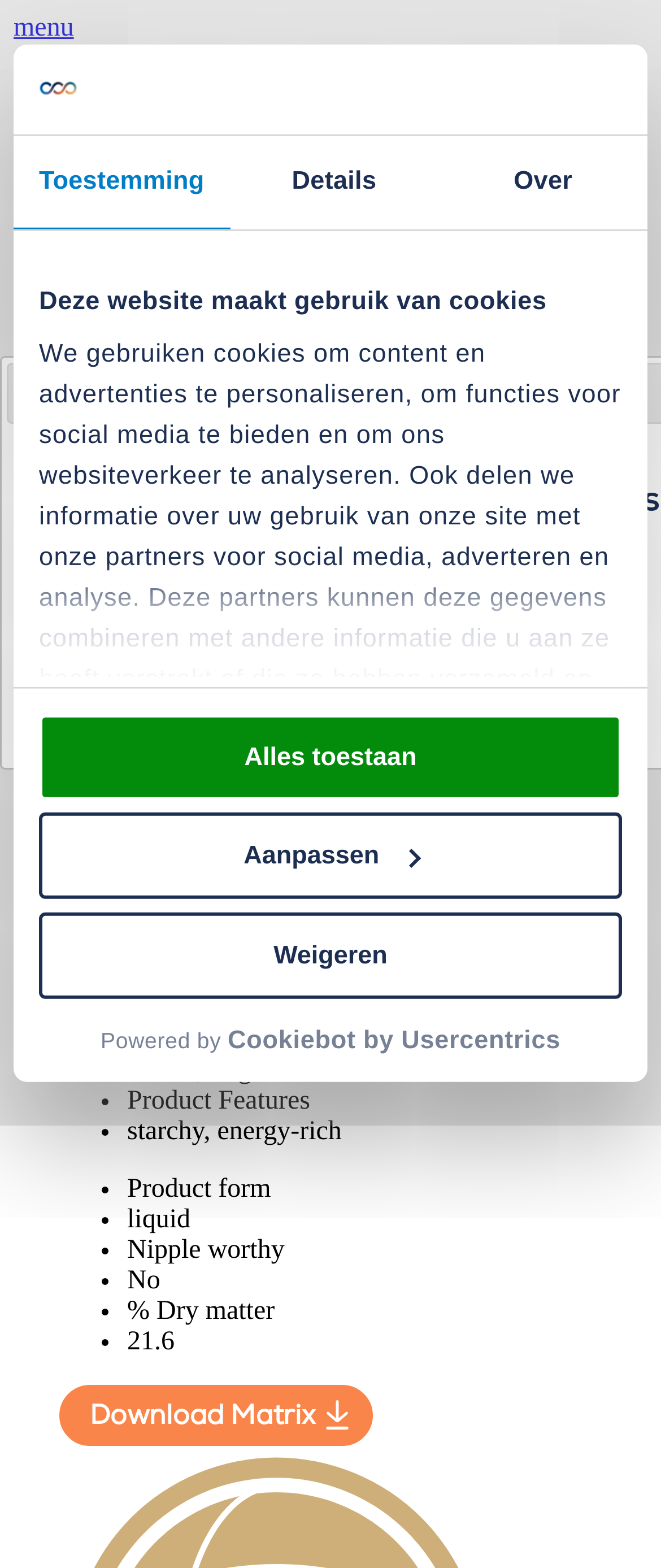Answer the following query with a single word or phrase:
What is the purpose of the 'Add to favorites' button?

To add the product to favorites